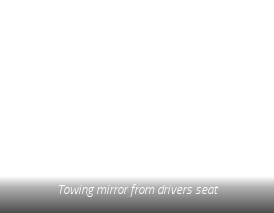Why is a towing mirror essential?
Look at the image and respond with a one-word or short-phrase answer.

For compliance and safety